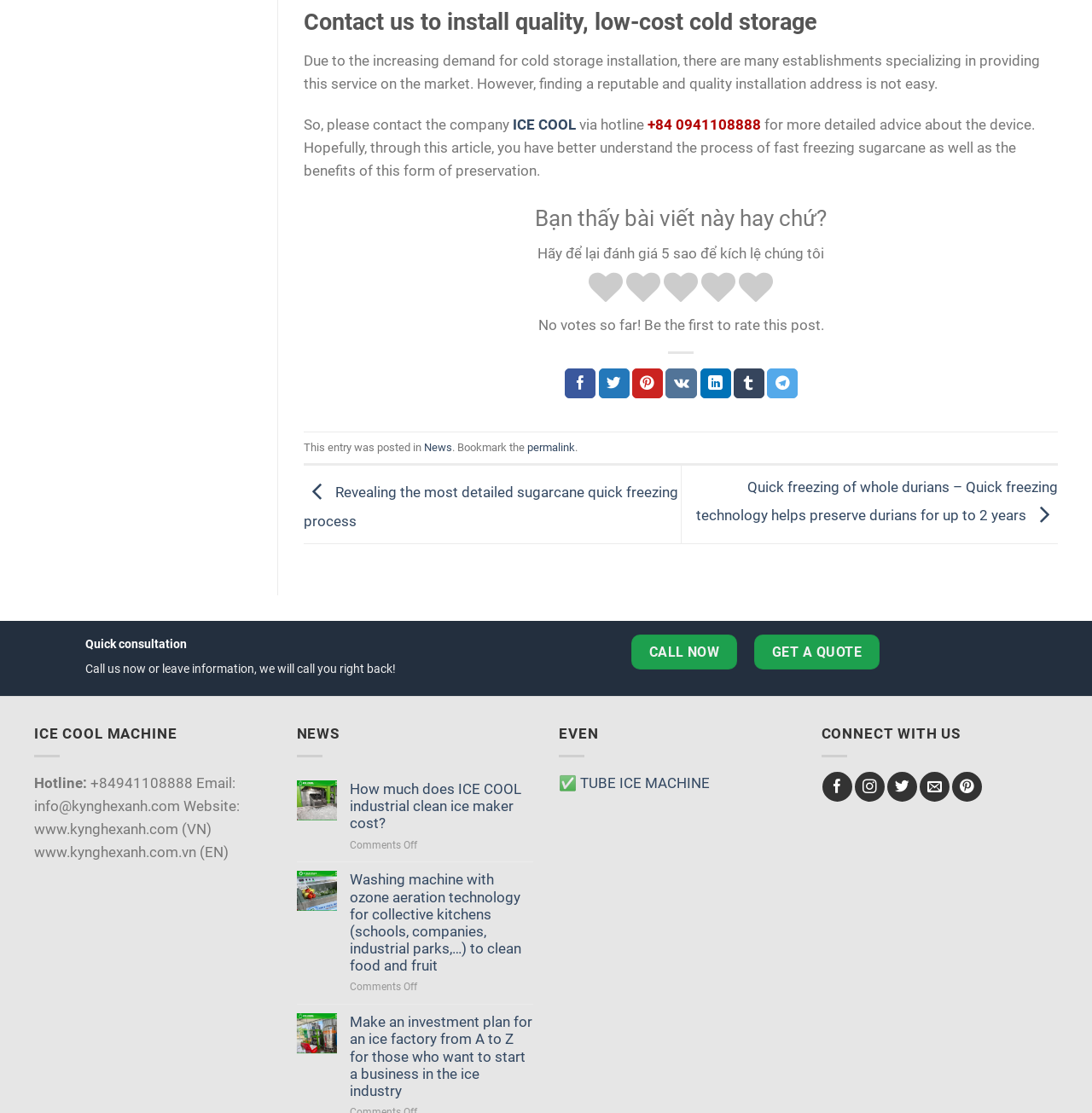Find the bounding box coordinates for the area that should be clicked to accomplish the instruction: "Get a quote".

[0.691, 0.57, 0.805, 0.602]